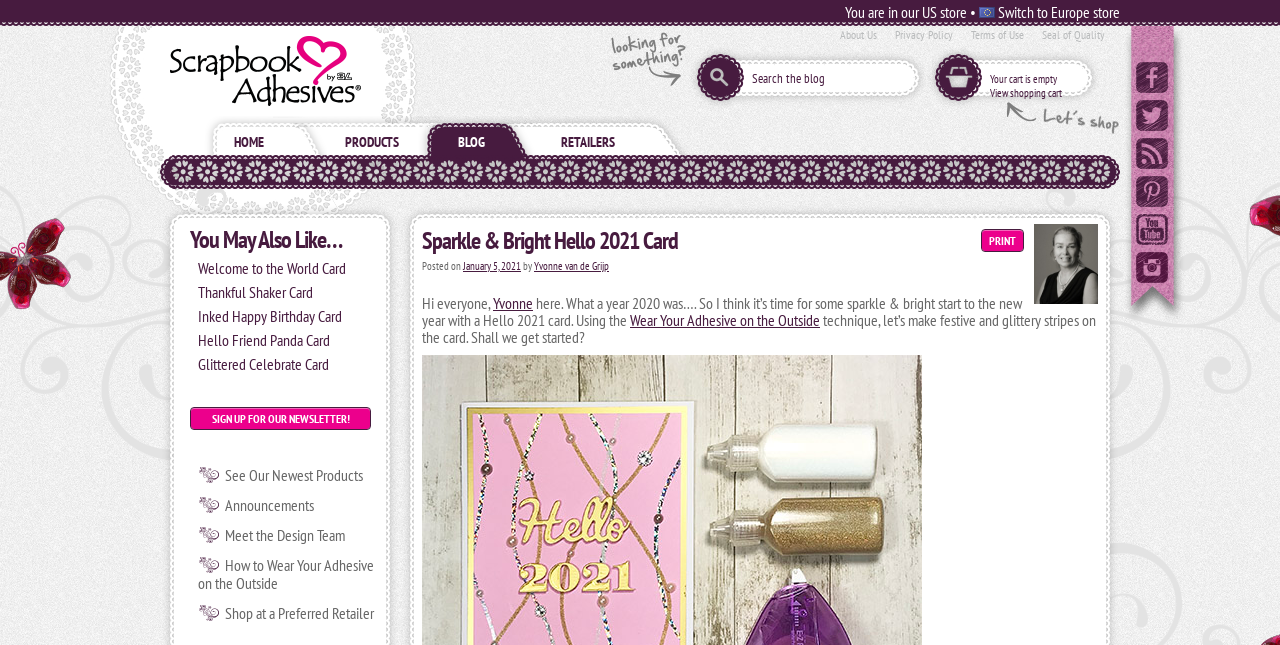Locate the bounding box coordinates of the element that needs to be clicked to carry out the instruction: "Search the blog". The coordinates should be given as four float numbers ranging from 0 to 1, i.e., [left, top, right, bottom].

[0.588, 0.098, 0.705, 0.144]